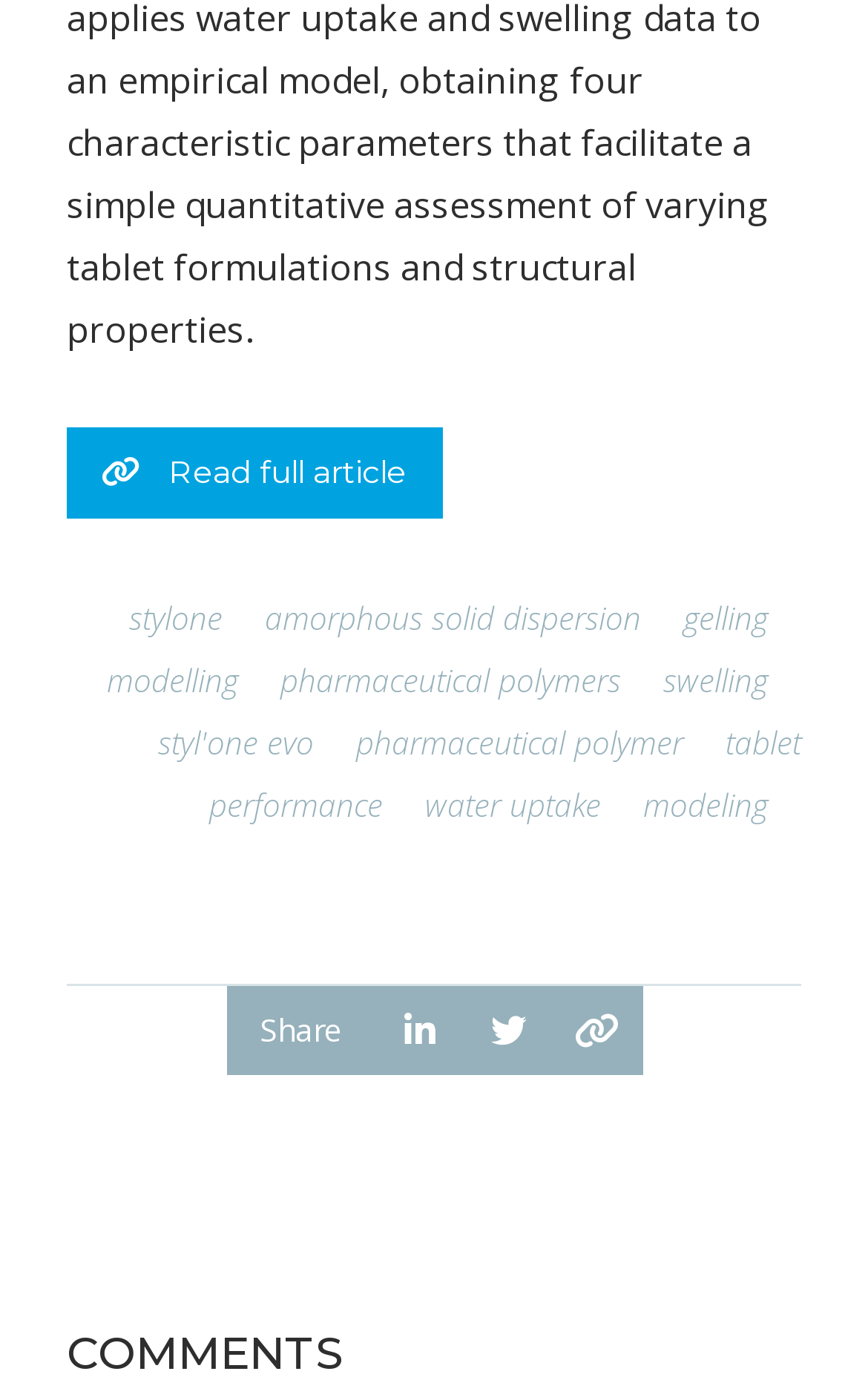What are the related topics to 'stylone'?
Answer the question with detailed information derived from the image.

The links 'stylone' and 'styl'one evo' are present on the webpage, and they are likely related to pharmaceutical polymers, as they are surrounded by other links with similar topics, such as 'amorphous solid dispersion' and 'tablet performance'.